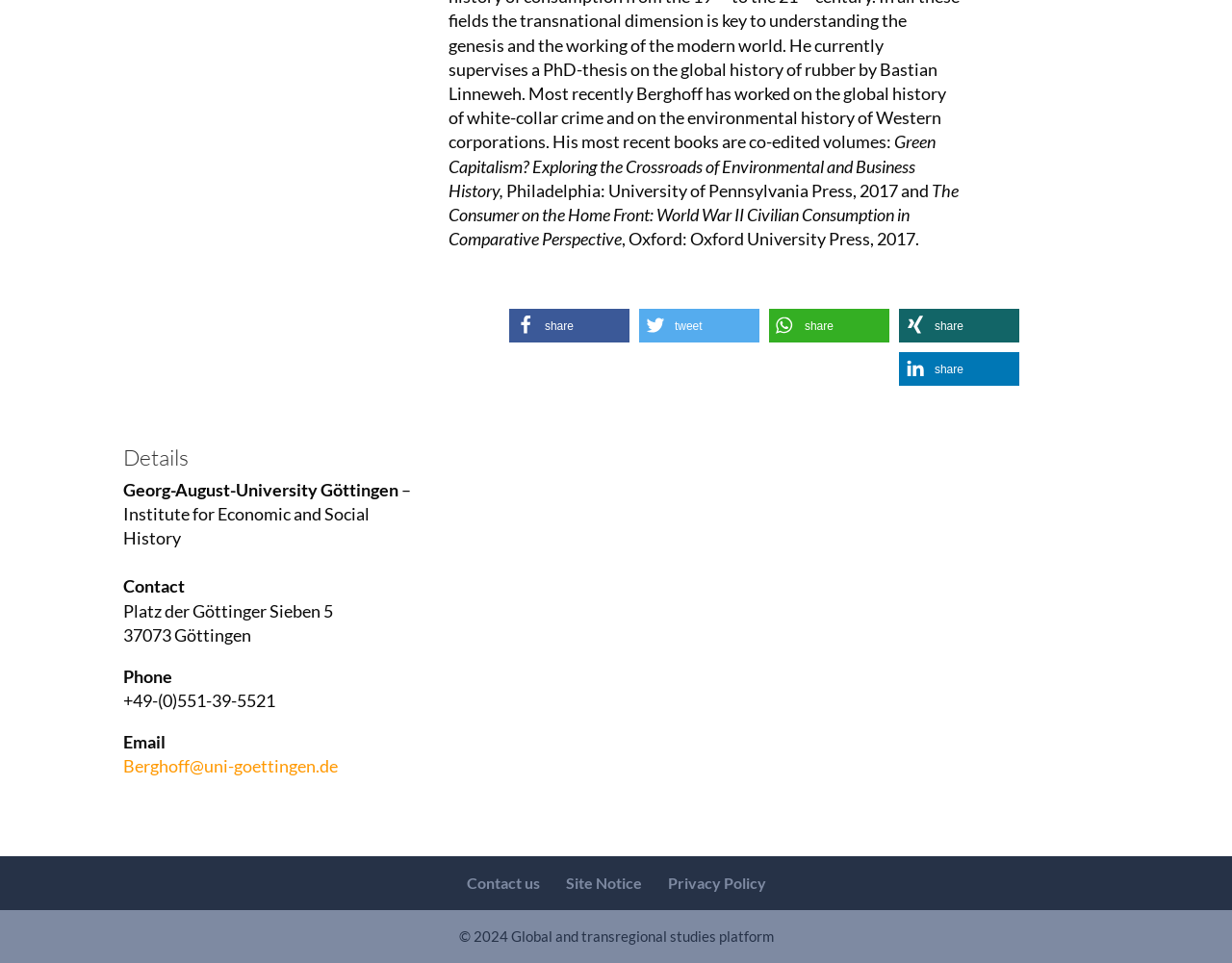Using the description "share", predict the bounding box of the relevant HTML element.

[0.73, 0.321, 0.827, 0.356]